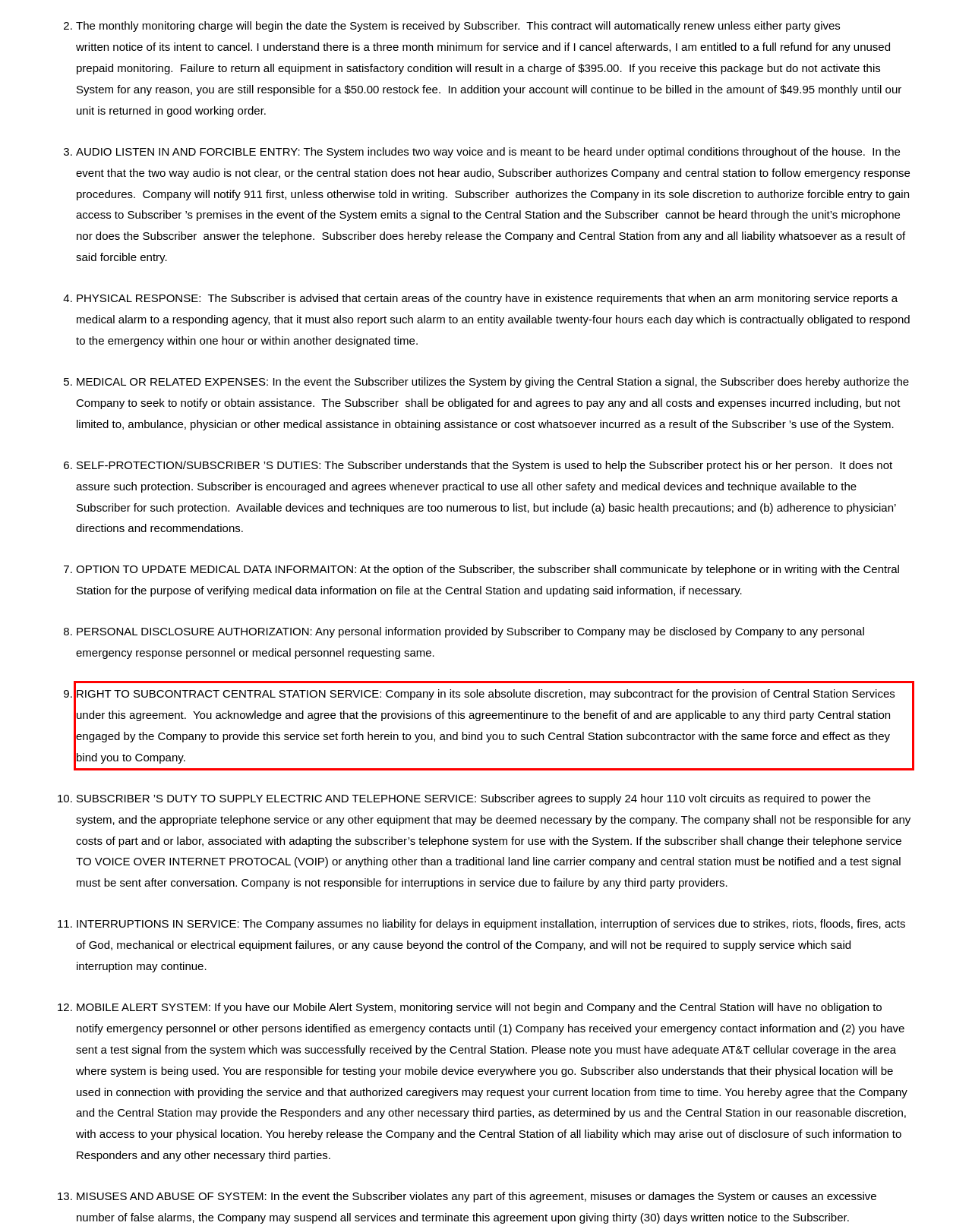You have a screenshot of a webpage with a UI element highlighted by a red bounding box. Use OCR to obtain the text within this highlighted area.

RIGHT TO SUBCONTRACT CENTRAL STATION SERVICE: Company in its sole absolute discretion, may subcontract for the provision of Central Station Services under this agreement. You acknowledge and agree that the provisions of this agreementinure to the benefit of and are applicable to any third party Central station engaged by the Company to provide this service set forth herein to you, and bind you to such Central Station subcontractor with the same force and effect as they bind you to Company.